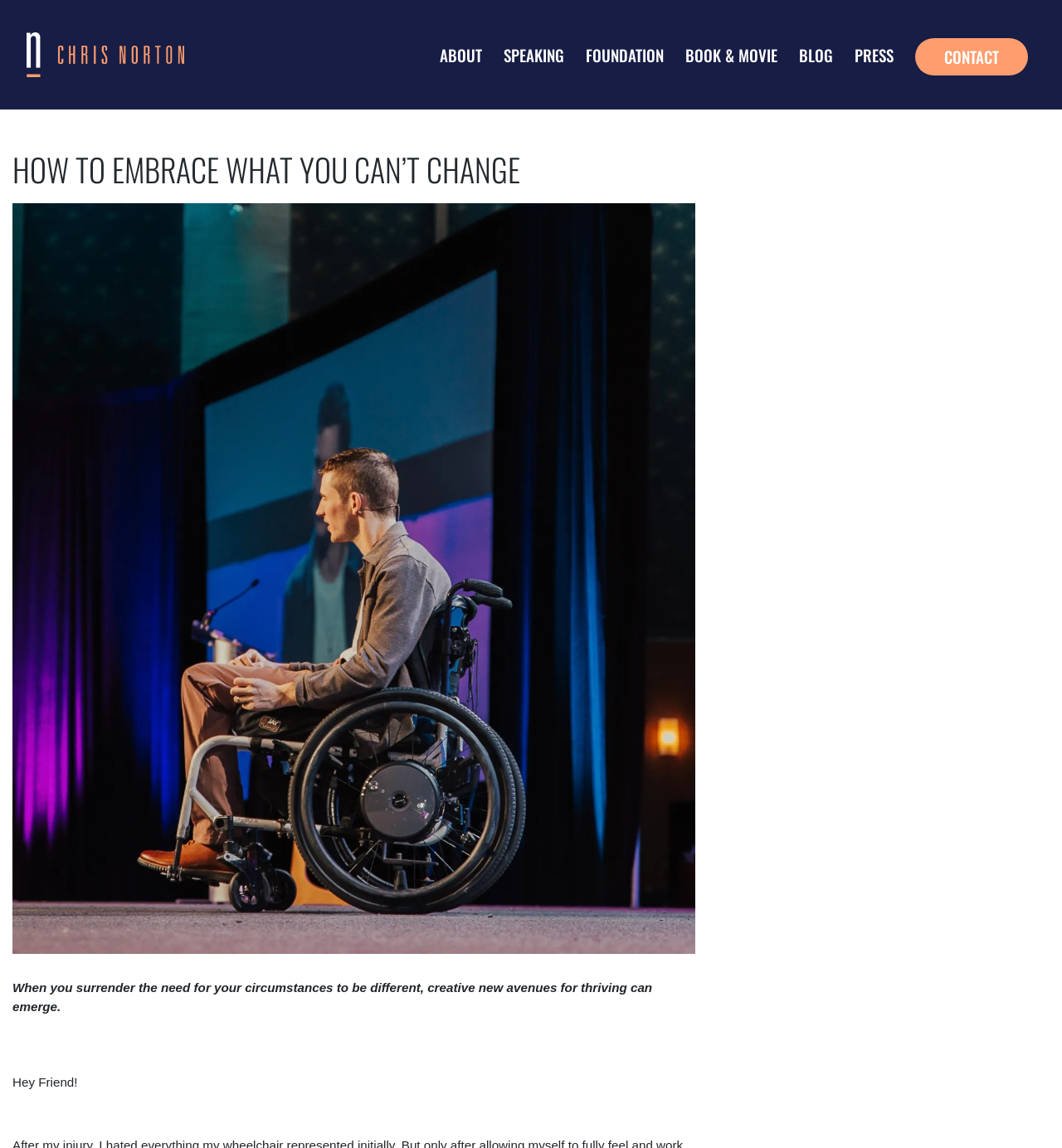Create a detailed narrative of the webpage’s visual and textual elements.

This webpage is about Chris Norton, with a focus on embracing change. At the top, there are seven links: "", "ABOUT", "SPEAKING", "FOUNDATION", "BOOK & MOVIE", "BLOG", and "CONTACT", aligned horizontally across the page. 

Below the links, there is a large header that reads "HOW TO EMBRACE WHAT YOU CAN’T CHANGE". 

Underneath the header, there is a section that takes up most of the page, containing a passage of text that says "When you surrender the need for your circumstances to be different, creative new avenues for thriving can emerge." This passage is repeated three times, with each instance stacked vertically on top of the other, taking up the majority of the page's content area. 

There are no images on the page. The overall content is focused on the theme of embracing change, with the repeated passage emphasizing the idea of finding new opportunities when circumstances are accepted.